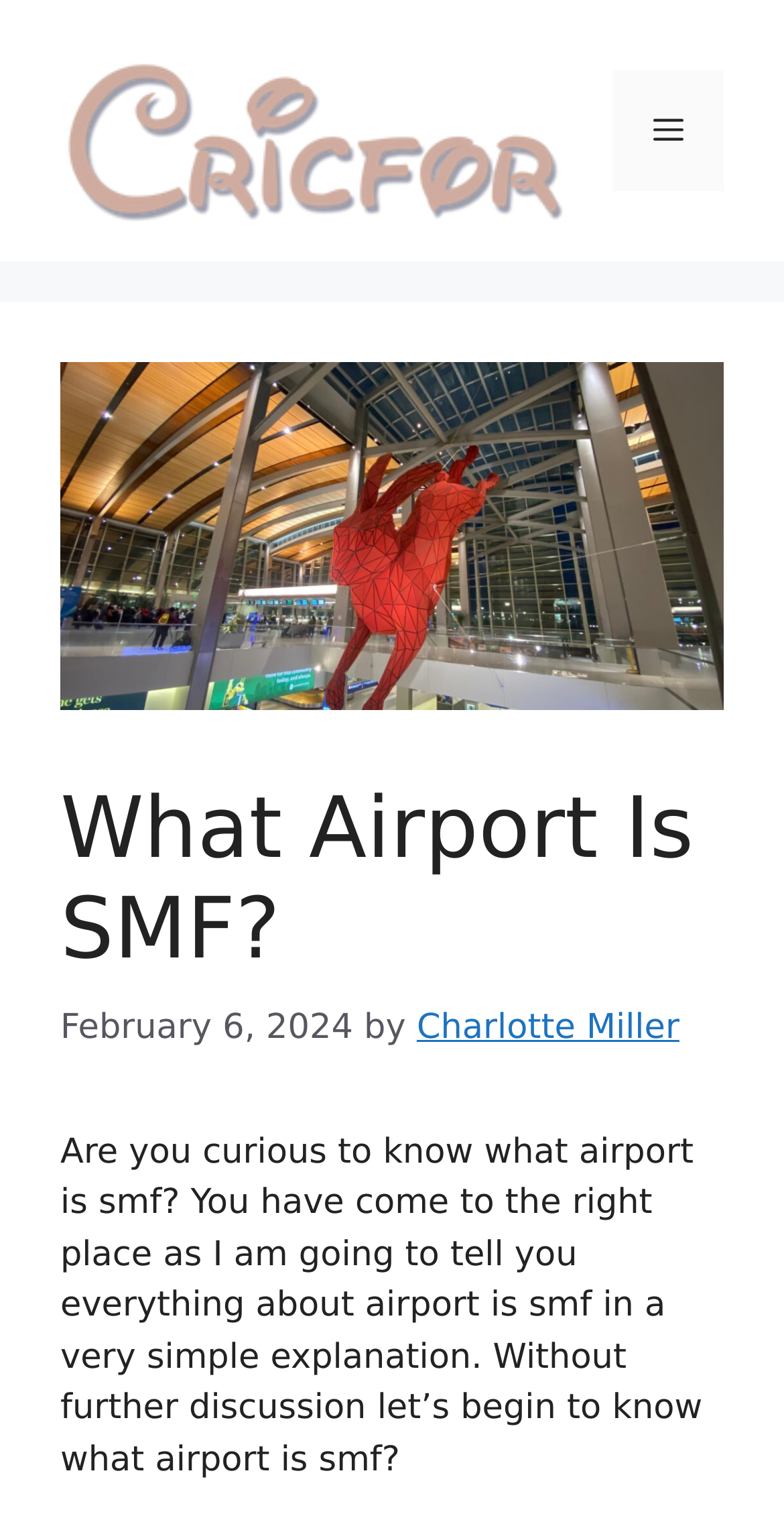What is the main topic of the article?
Provide a detailed and well-explained answer to the question.

I found the main topic of the article by looking at the static text elements in the header section, which repeatedly mention 'airport is smf'.